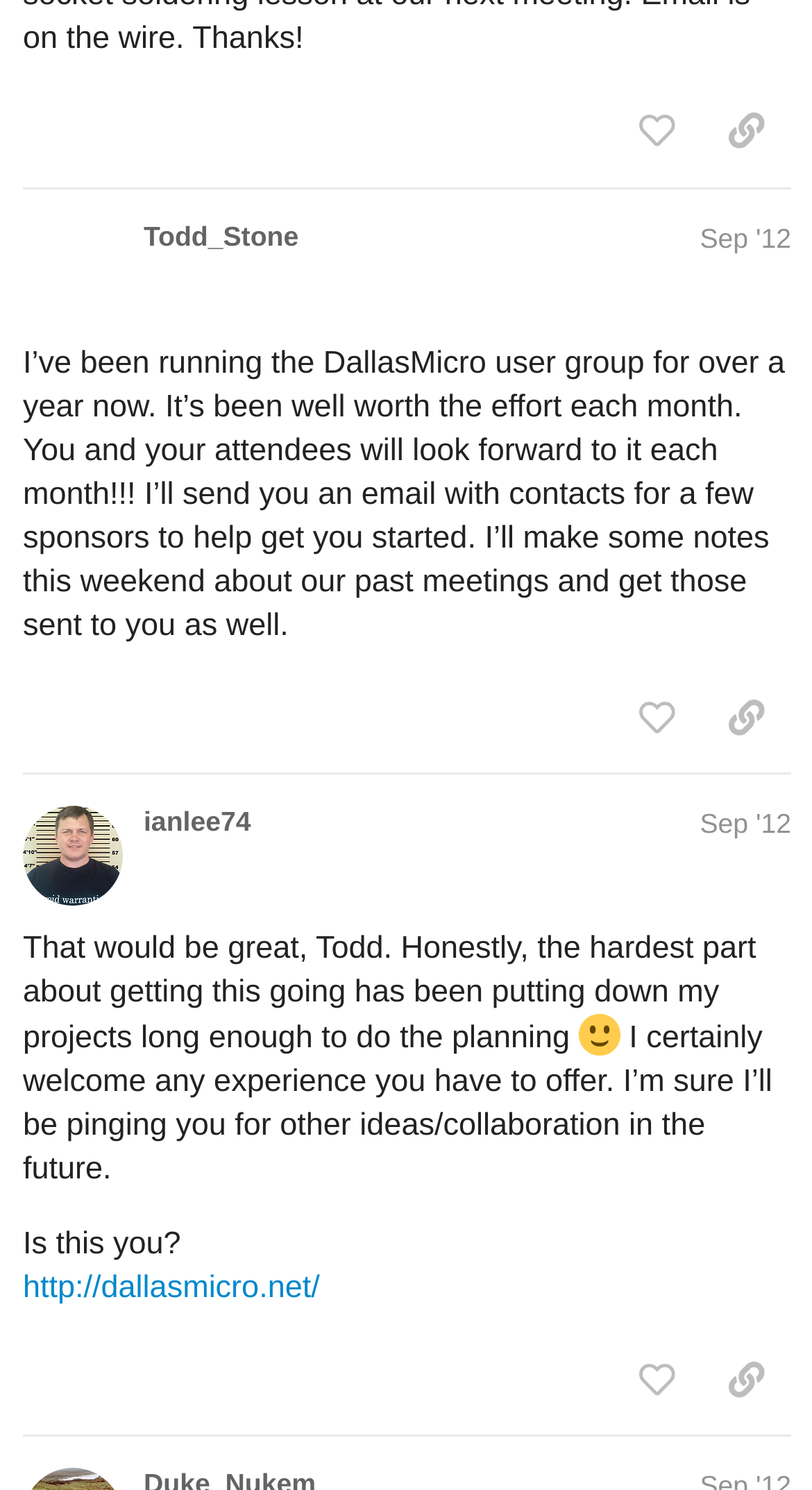Indicate the bounding box coordinates of the element that needs to be clicked to satisfy the following instruction: "Copy a link to this post to clipboard". The coordinates should be four float numbers between 0 and 1, i.e., [left, top, right, bottom].

[0.864, 0.437, 0.974, 0.489]